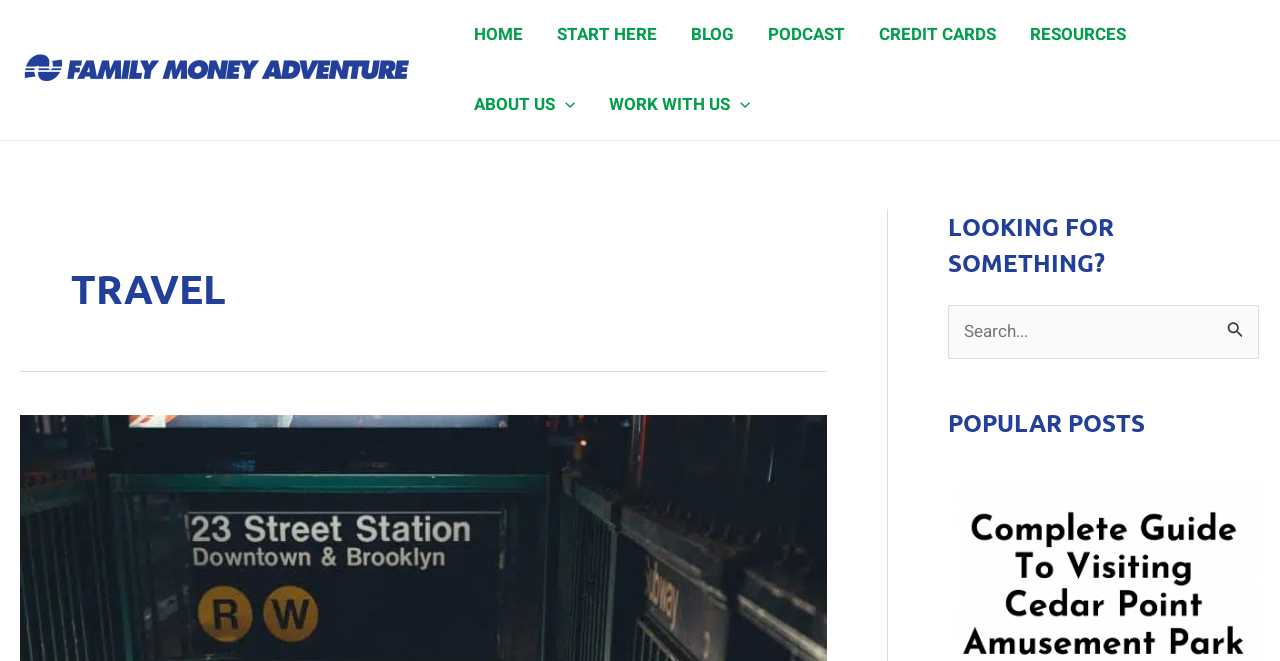Highlight the bounding box coordinates of the element you need to click to perform the following instruction: "Search for something."

None